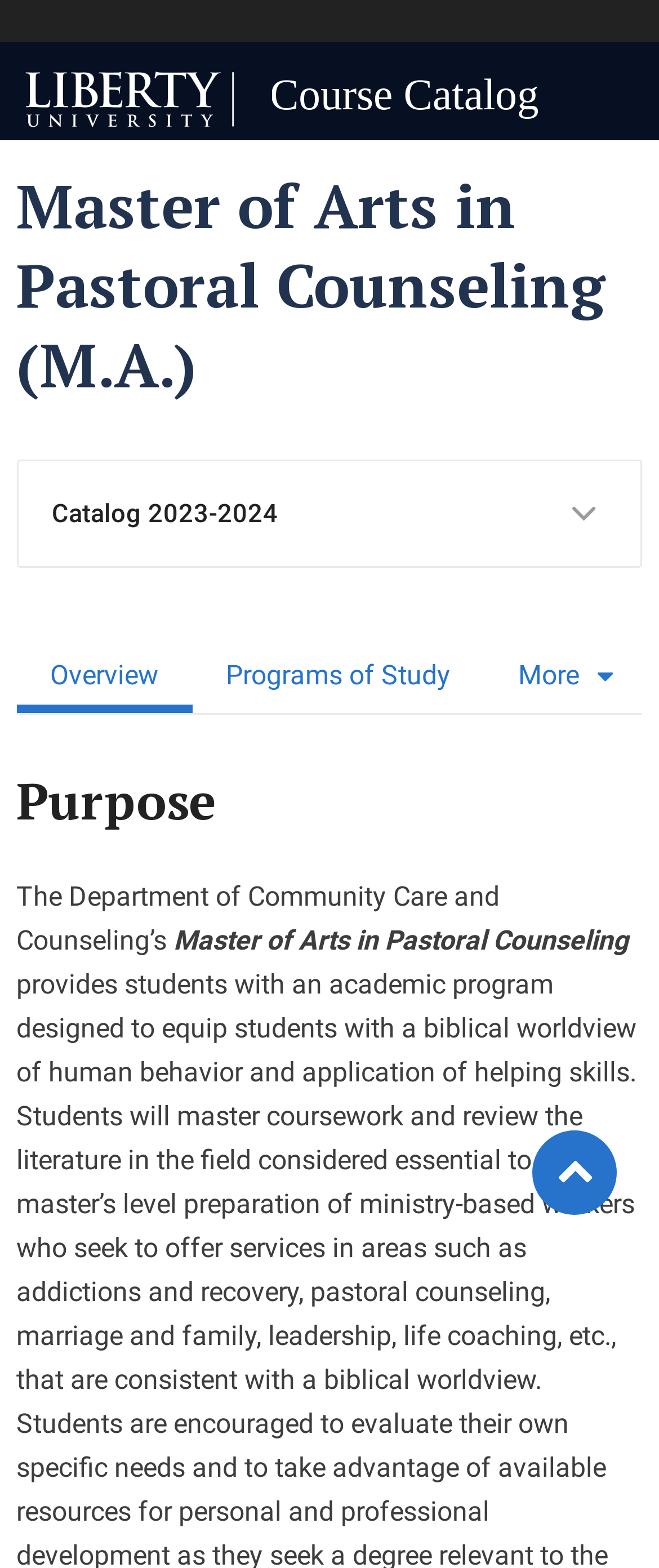Based on the image, provide a detailed response to the question:
How many tabs are in the page content tabs?

I counted the number of tab elements inside the tablist element, which are 'Overview' and 'Programs of Study', so there are 2 tabs.